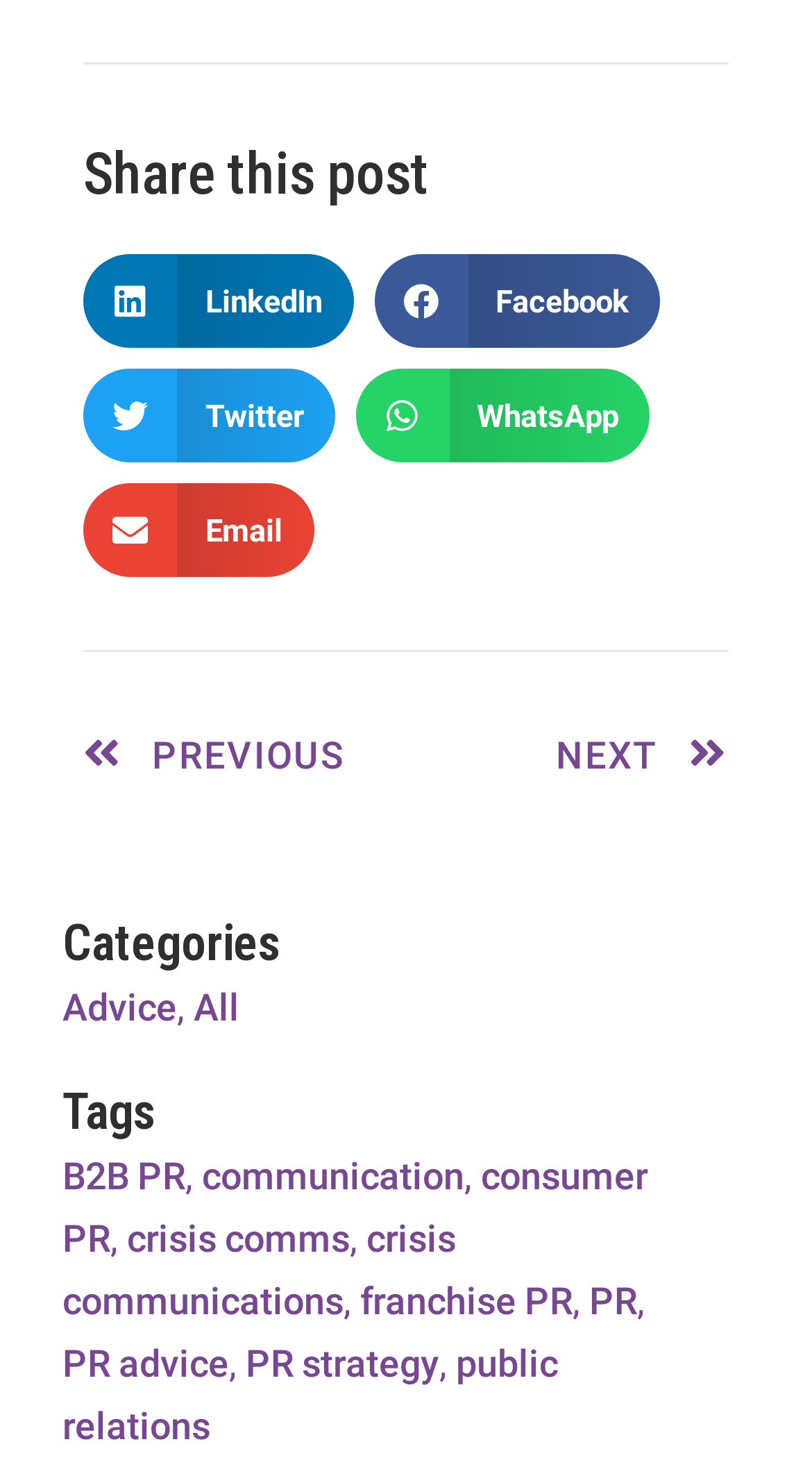Find the bounding box coordinates corresponding to the UI element with the description: "Twitter". The coordinates should be formatted as [left, top, right, bottom], with values as floats between 0 and 1.

[0.103, 0.253, 0.412, 0.317]